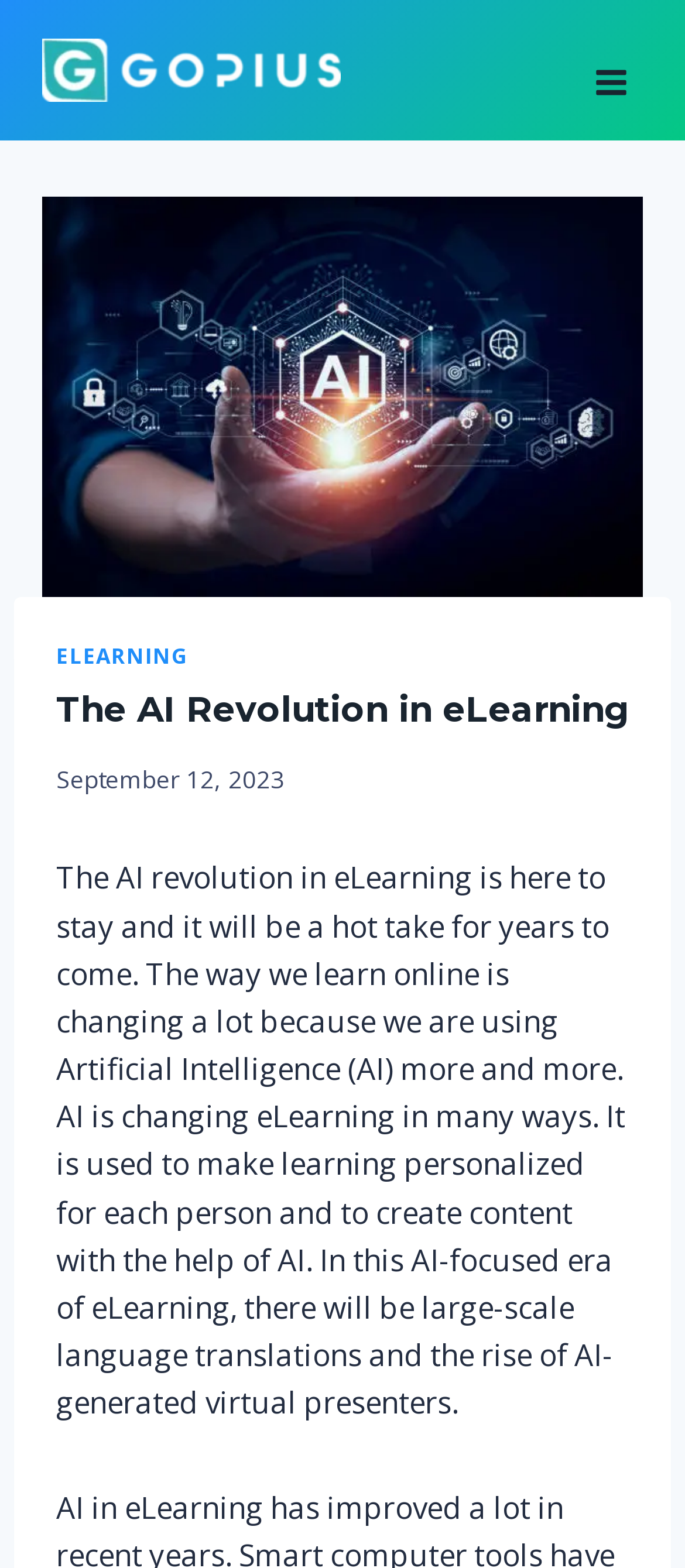What is the date of the article?
Refer to the image and provide a thorough answer to the question.

I found the date of the article by looking at the time element that contains the date 'September 12, 2023' which is located below the main heading.